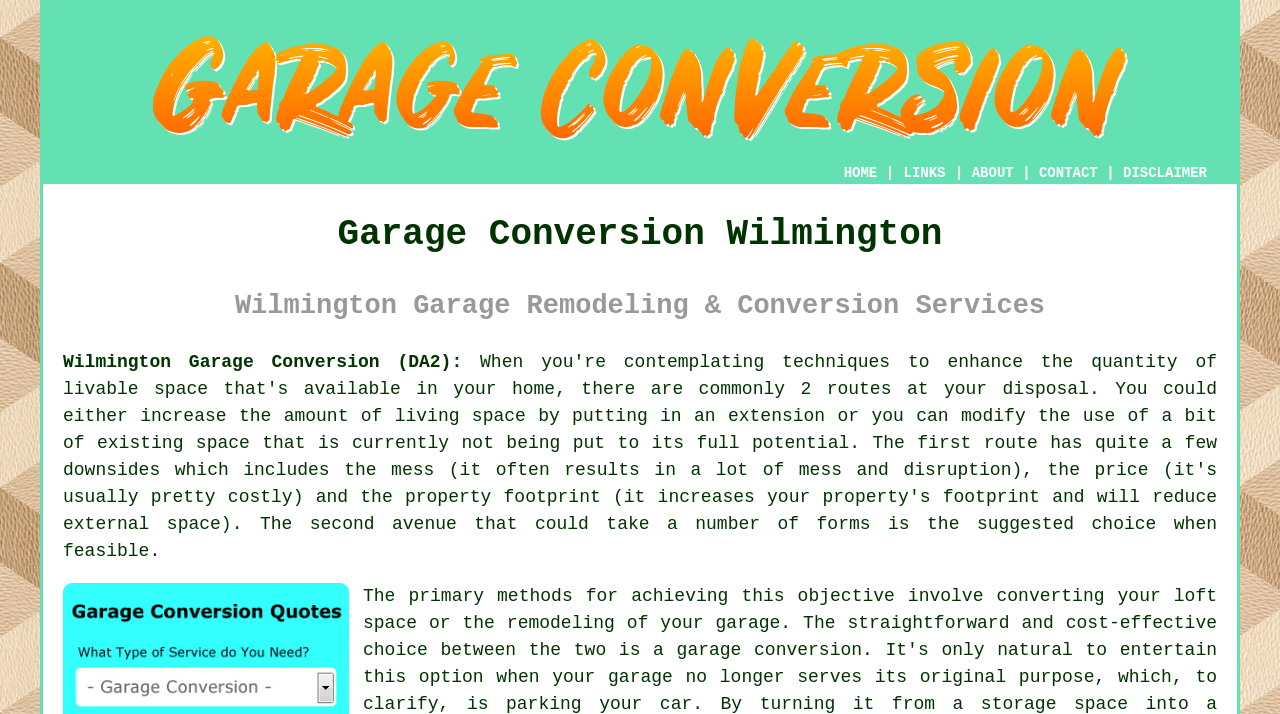Locate the headline of the webpage and generate its content.

Garage Conversion Wilmington